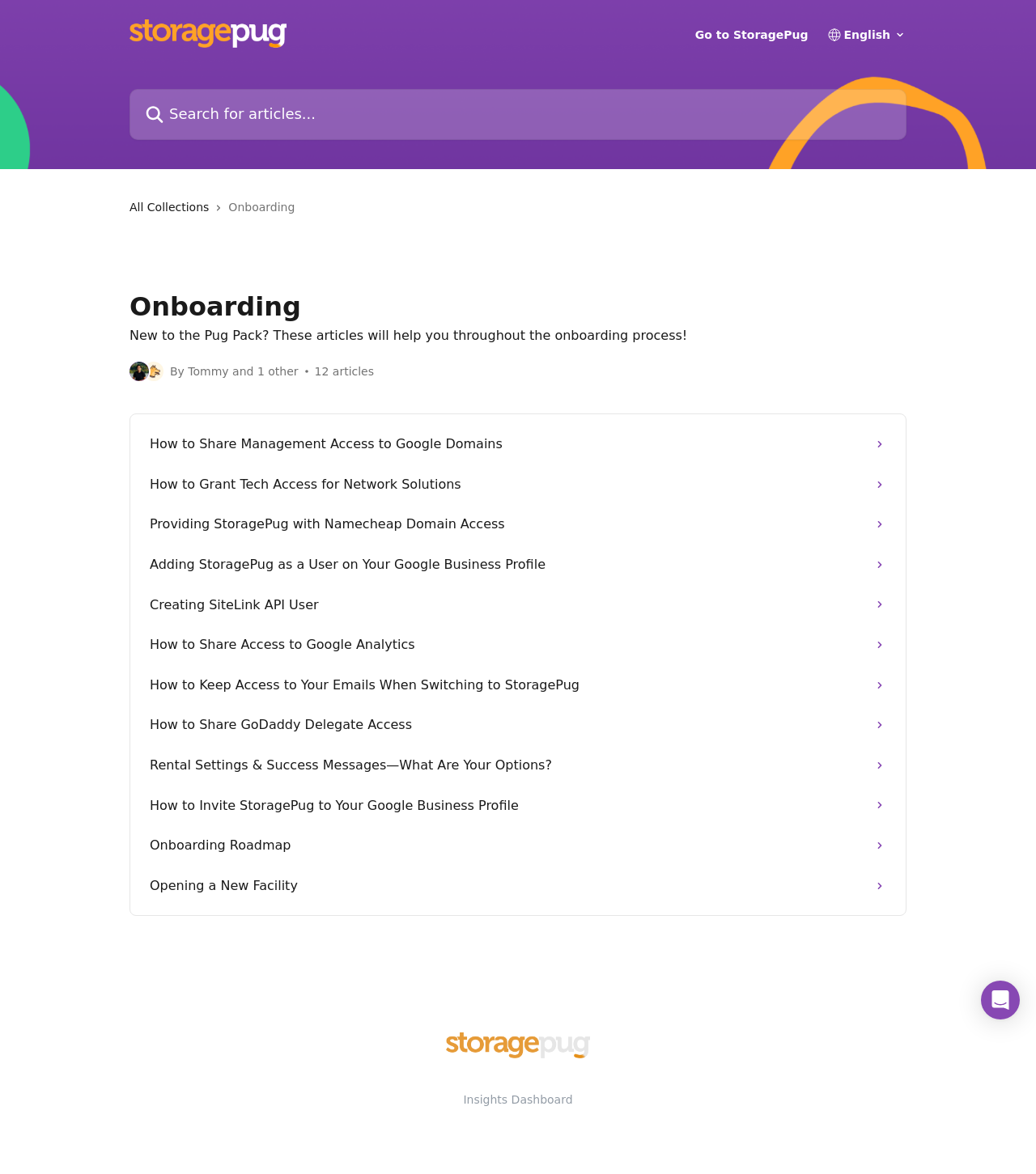Please determine the bounding box coordinates of the clickable area required to carry out the following instruction: "View the image of OLYMPUS DIGITAL CAMERA". The coordinates must be four float numbers between 0 and 1, represented as [left, top, right, bottom].

None